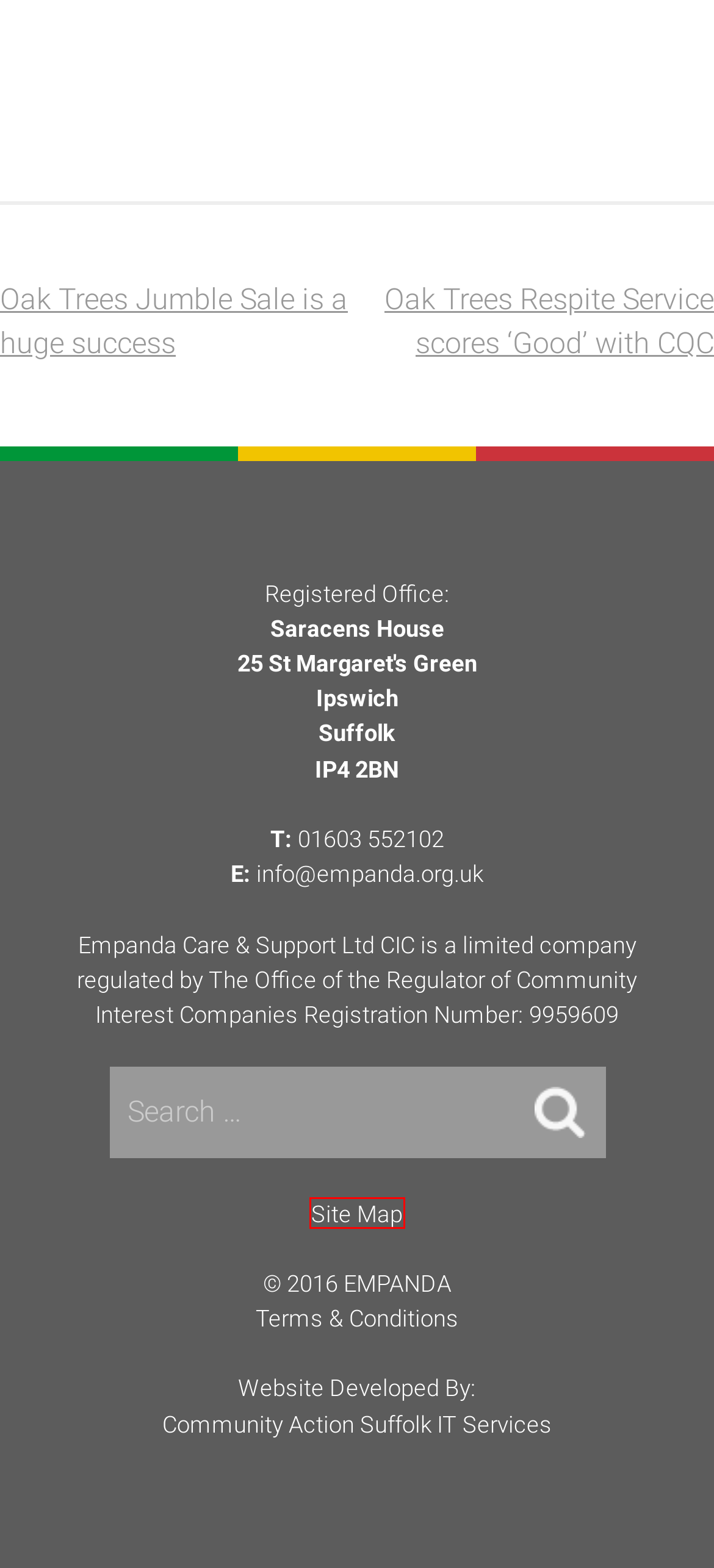Observe the screenshot of a webpage with a red bounding box highlighting an element. Choose the webpage description that accurately reflects the new page after the element within the bounding box is clicked. Here are the candidates:
A. News – EMPANDA
B. Terms and conditions – EMPANDA
C. Site Map – EMPANDA
D. Community Action Suffolk IT Services
E. About us – EMPANDA
F. Oak Trees Respite Service scores ‘Good’ with CQC – EMPANDA
G. Uncategorised – EMPANDA
H. Oak Trees Jumble Sale is a huge success – EMPANDA

C